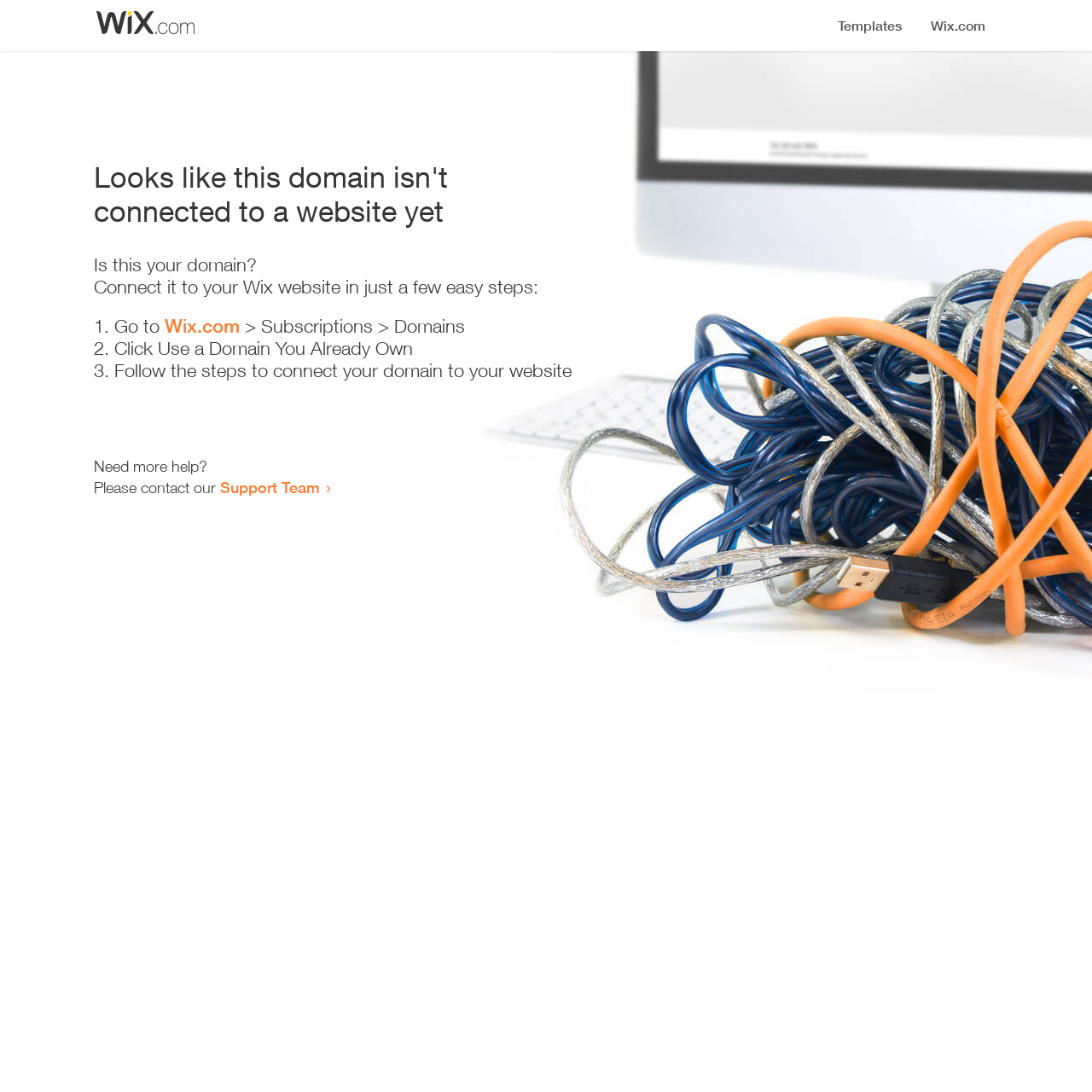Locate the headline of the webpage and generate its content.

Looks like this domain isn't
connected to a website yet